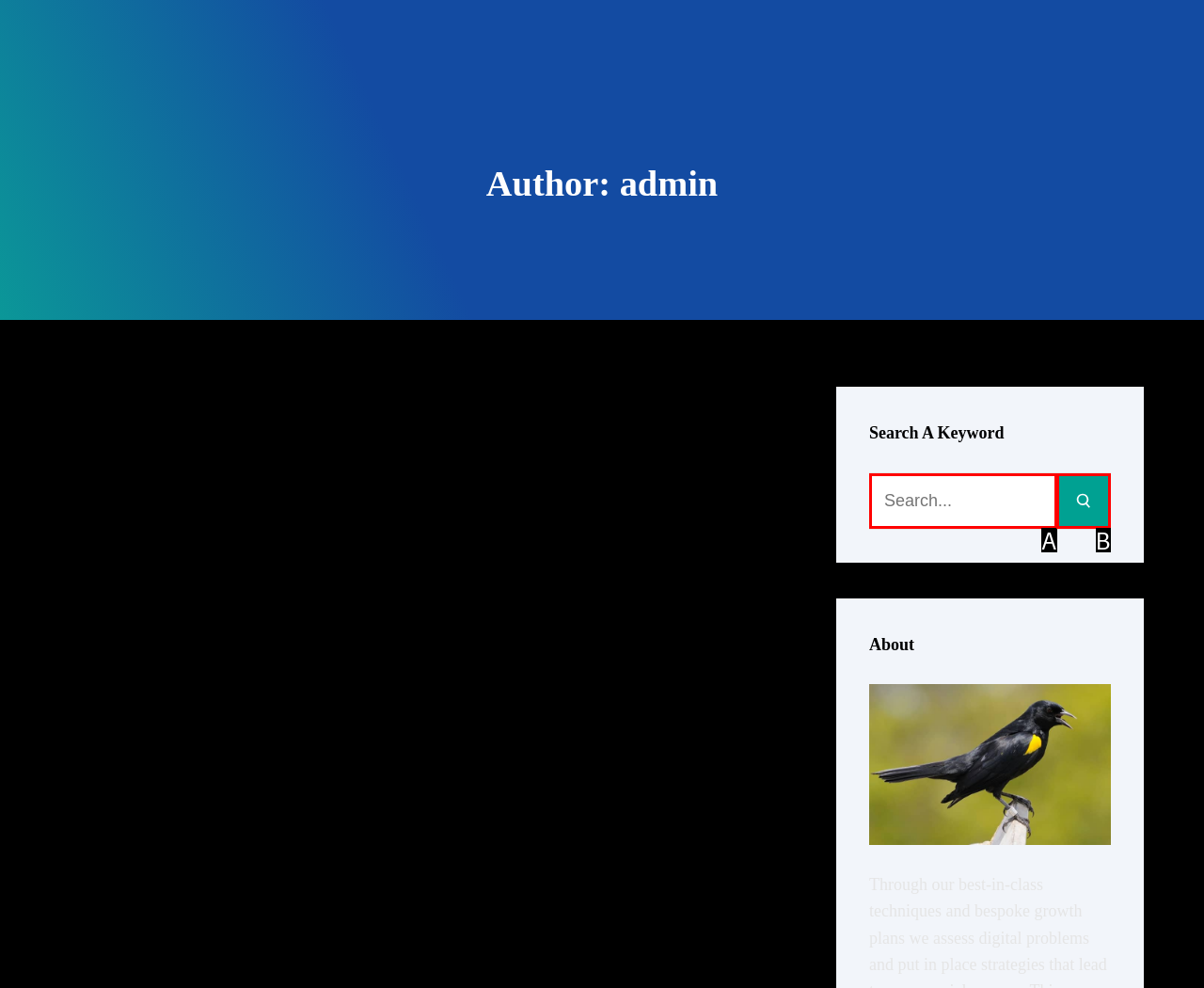Select the correct option based on the description: aria-label="Search"
Answer directly with the option’s letter.

B